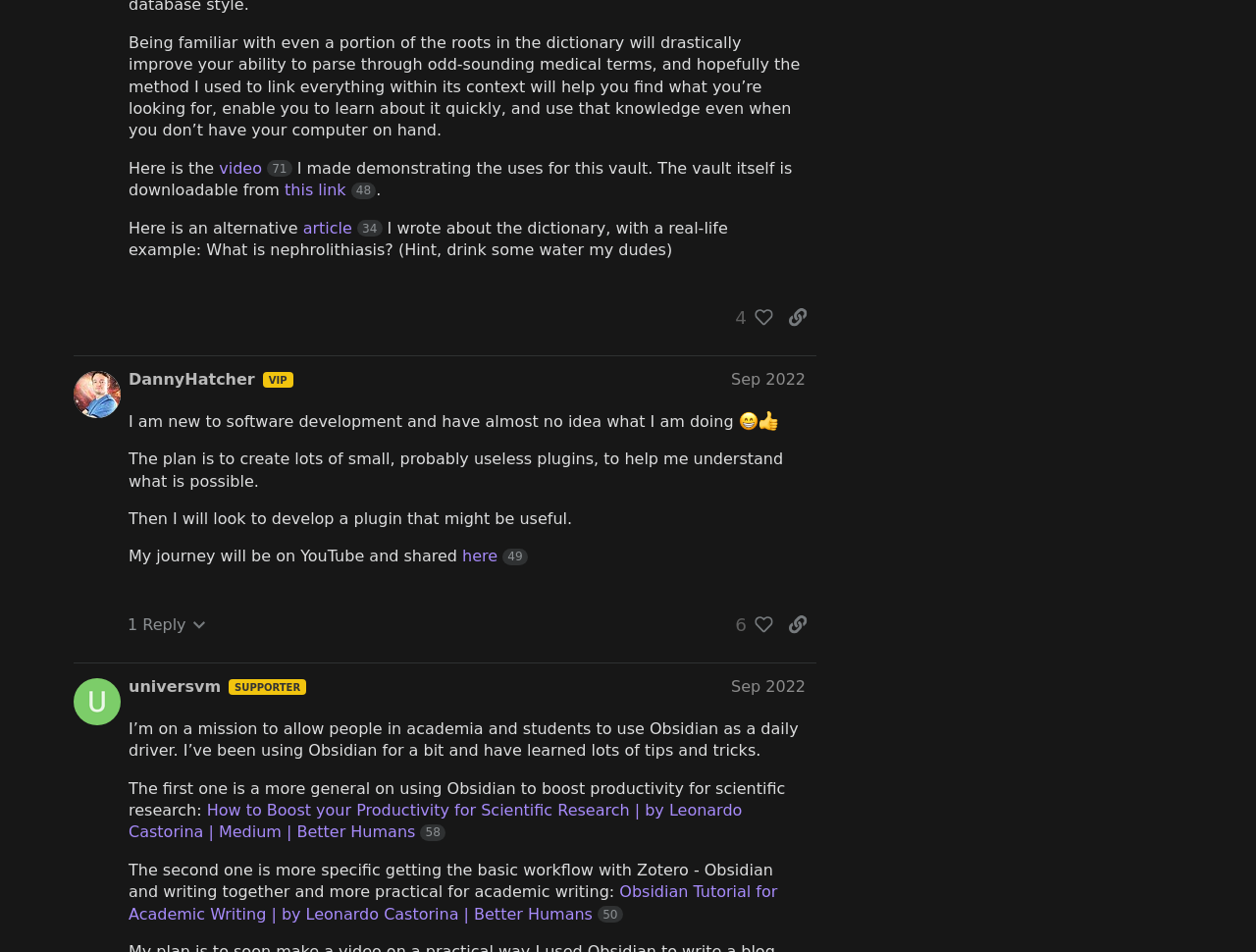Locate the bounding box for the described UI element: "article 34". Ensure the coordinates are four float numbers between 0 and 1, formatted as [left, top, right, bottom].

[0.241, 0.229, 0.304, 0.249]